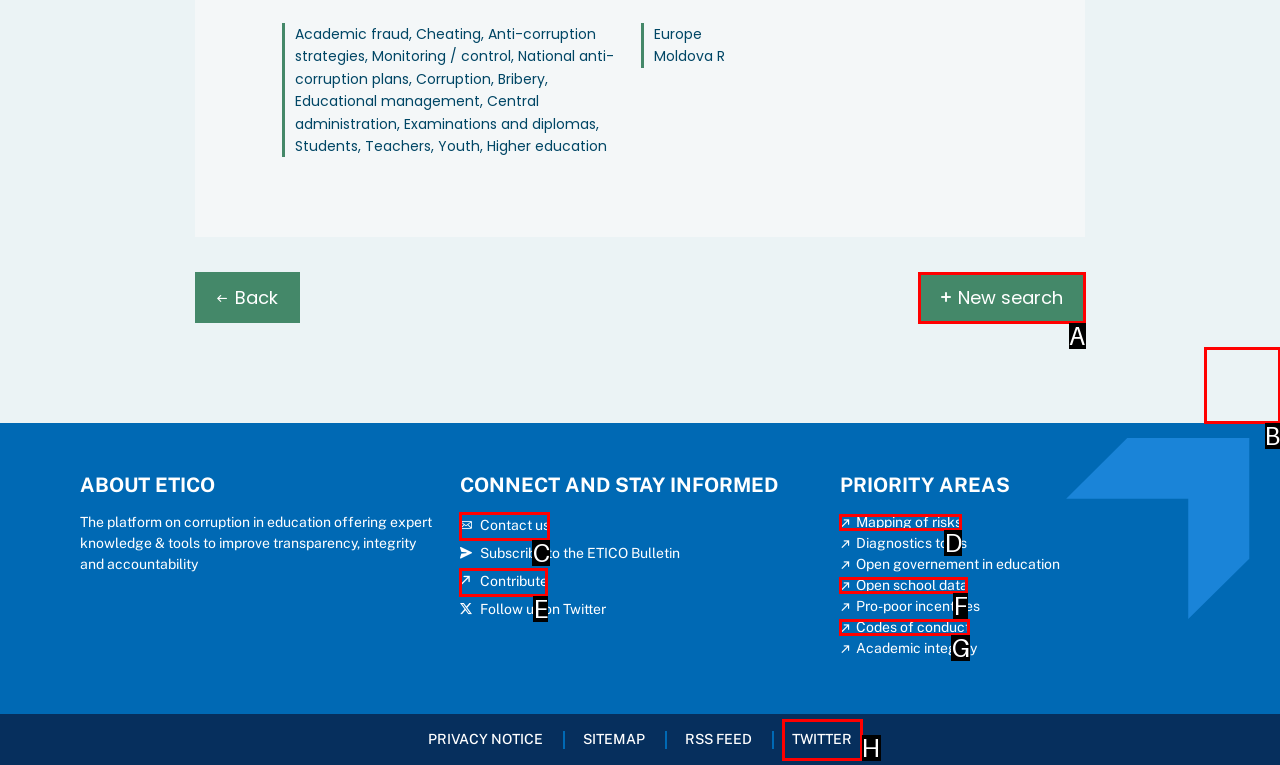Find the HTML element that corresponds to the description: Open school data. Indicate your selection by the letter of the appropriate option.

F